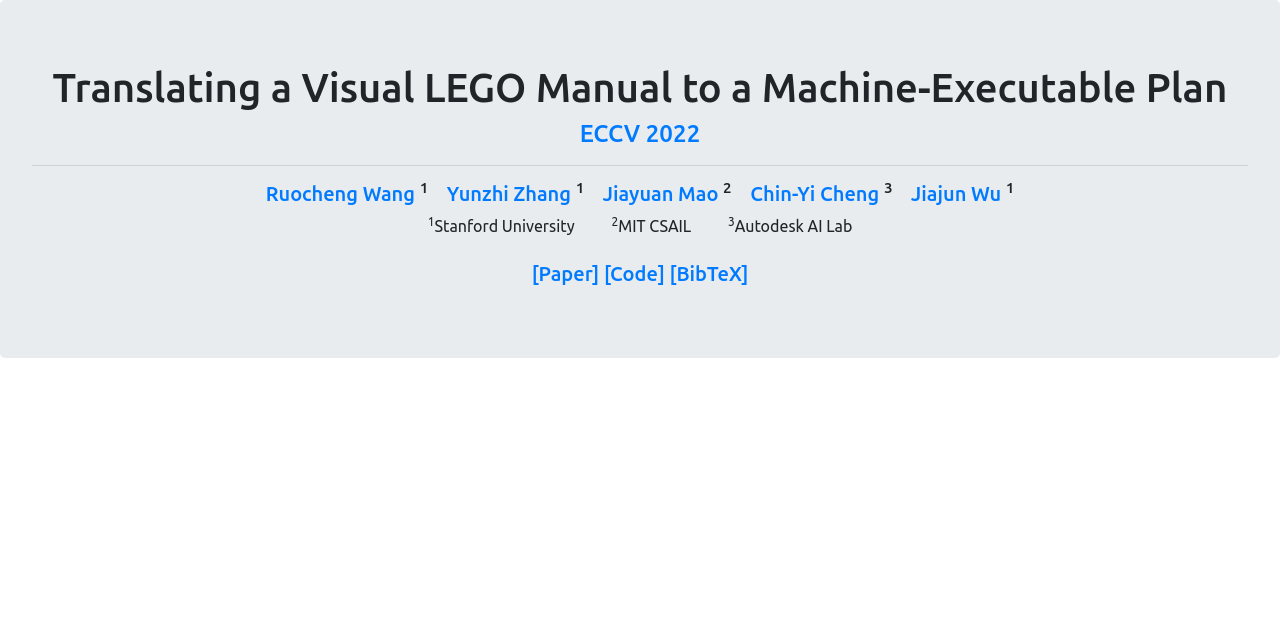How many institutions are listed as affiliations?
By examining the image, provide a one-word or phrase answer.

3